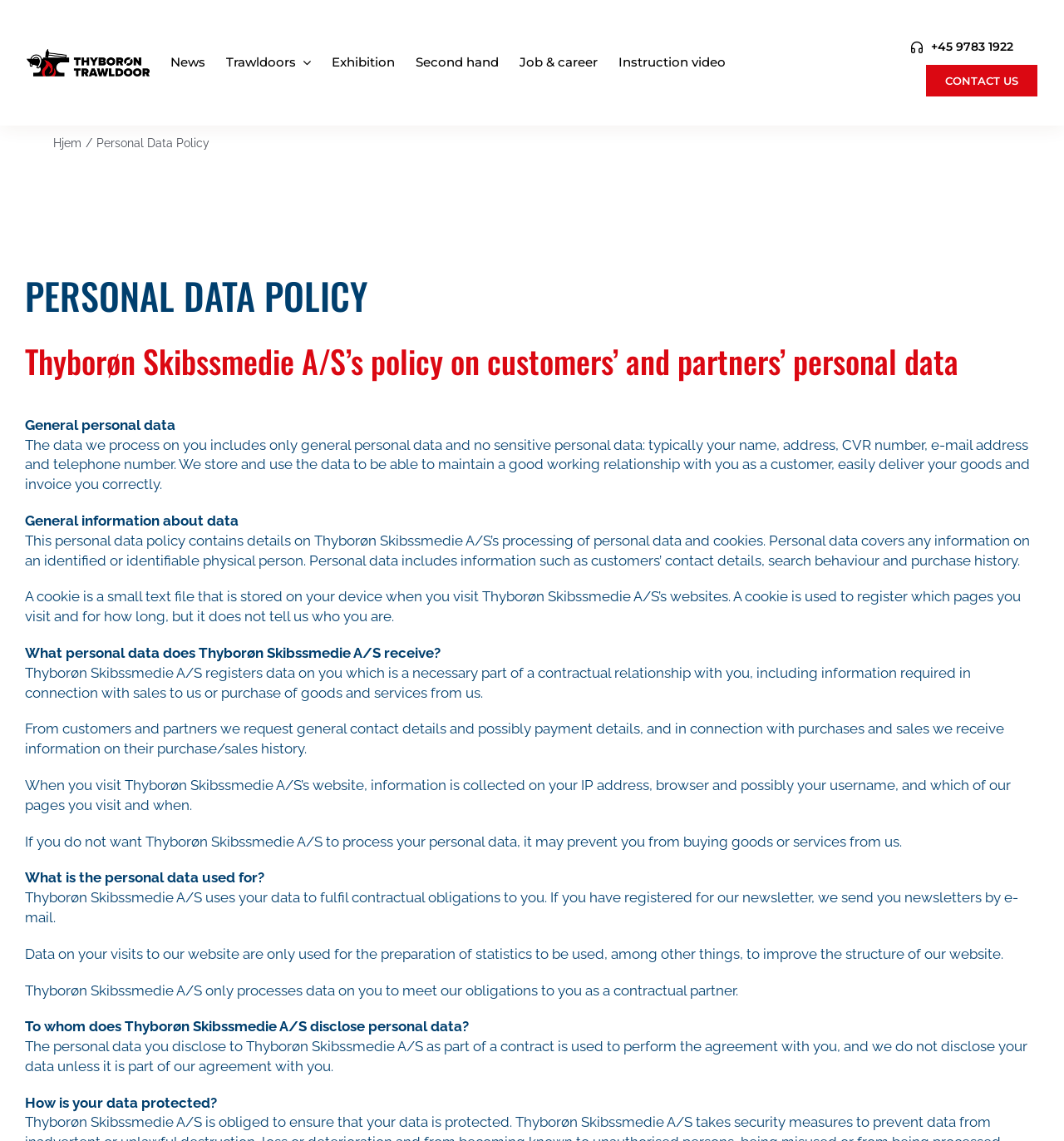Identify the bounding box coordinates of the region that should be clicked to execute the following instruction: "Click Thyborøn Trawldoor Logo".

[0.025, 0.041, 0.141, 0.056]